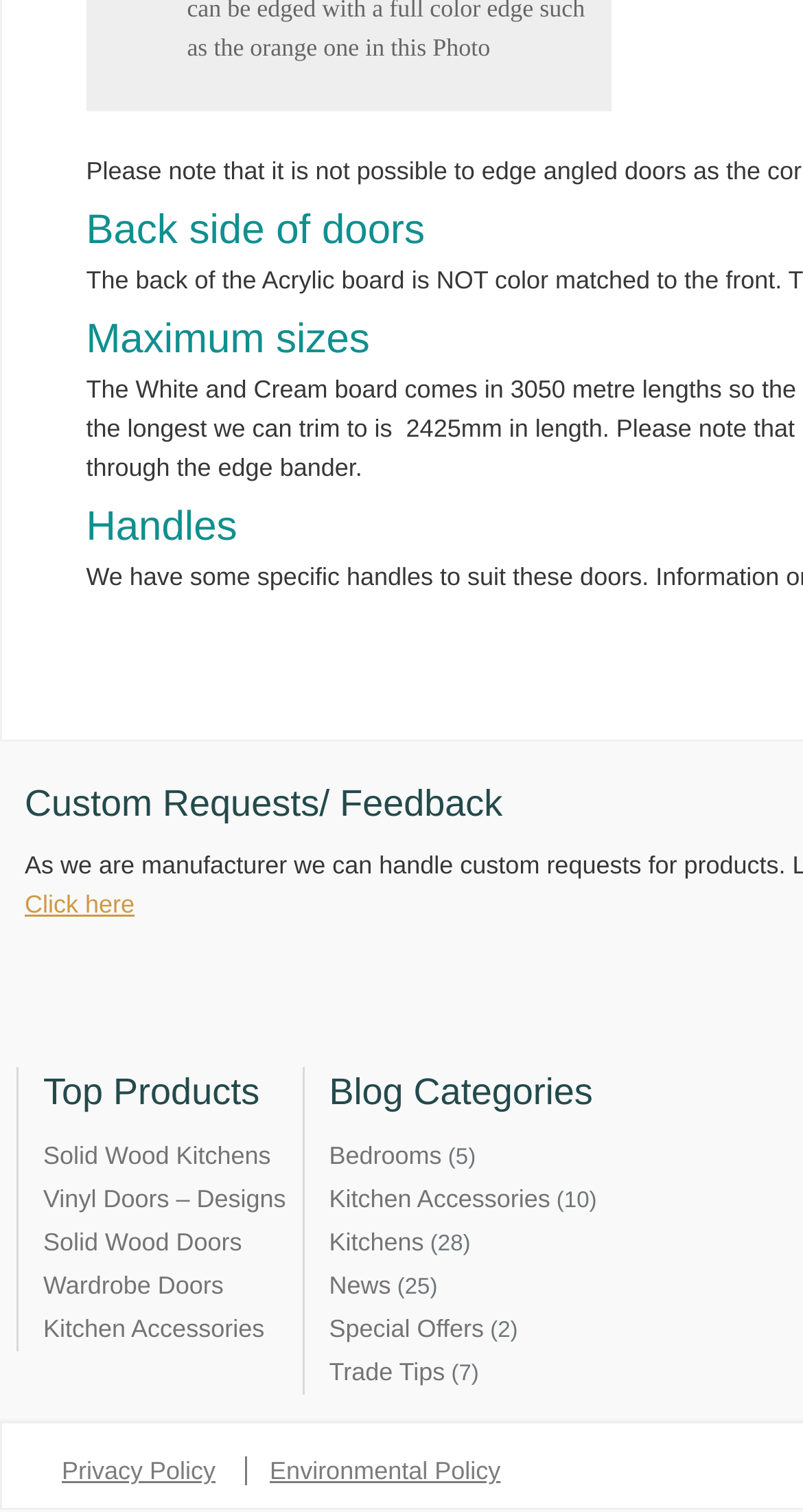What is the category with the most articles?
Using the details from the image, give an elaborate explanation to answer the question.

By looking at the static text next to each link in the 'Blog Categories' section, I can see that the category with the most articles is Kitchens, with 28 articles.